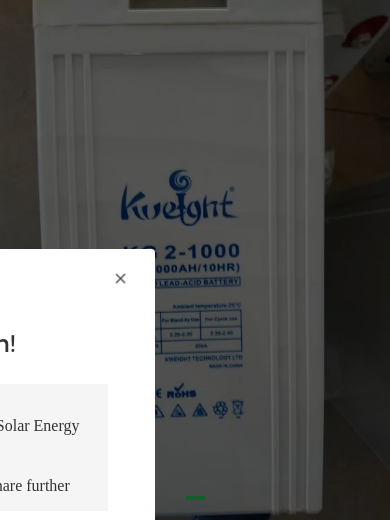Describe every aspect of the image in detail.

The image showcases a powerful solar energy battery labeled "Kweight" with model number "KD 2-1000," designed for solar energy systems. This robust lead-acid battery has a capacity of 1000AH at a 10-hour discharge rate, making it suitable for various industrial applications, particularly in extreme environments. The white casing features clear blue text outlining its specifications, including ambient temperature conditions and safety certifications. Its design emphasizes durability and efficiency, catering to the rising demand for renewable energy solutions. This battery is part of a larger system aimed at enhancing energy sustainability and reliability in challenging conditions.